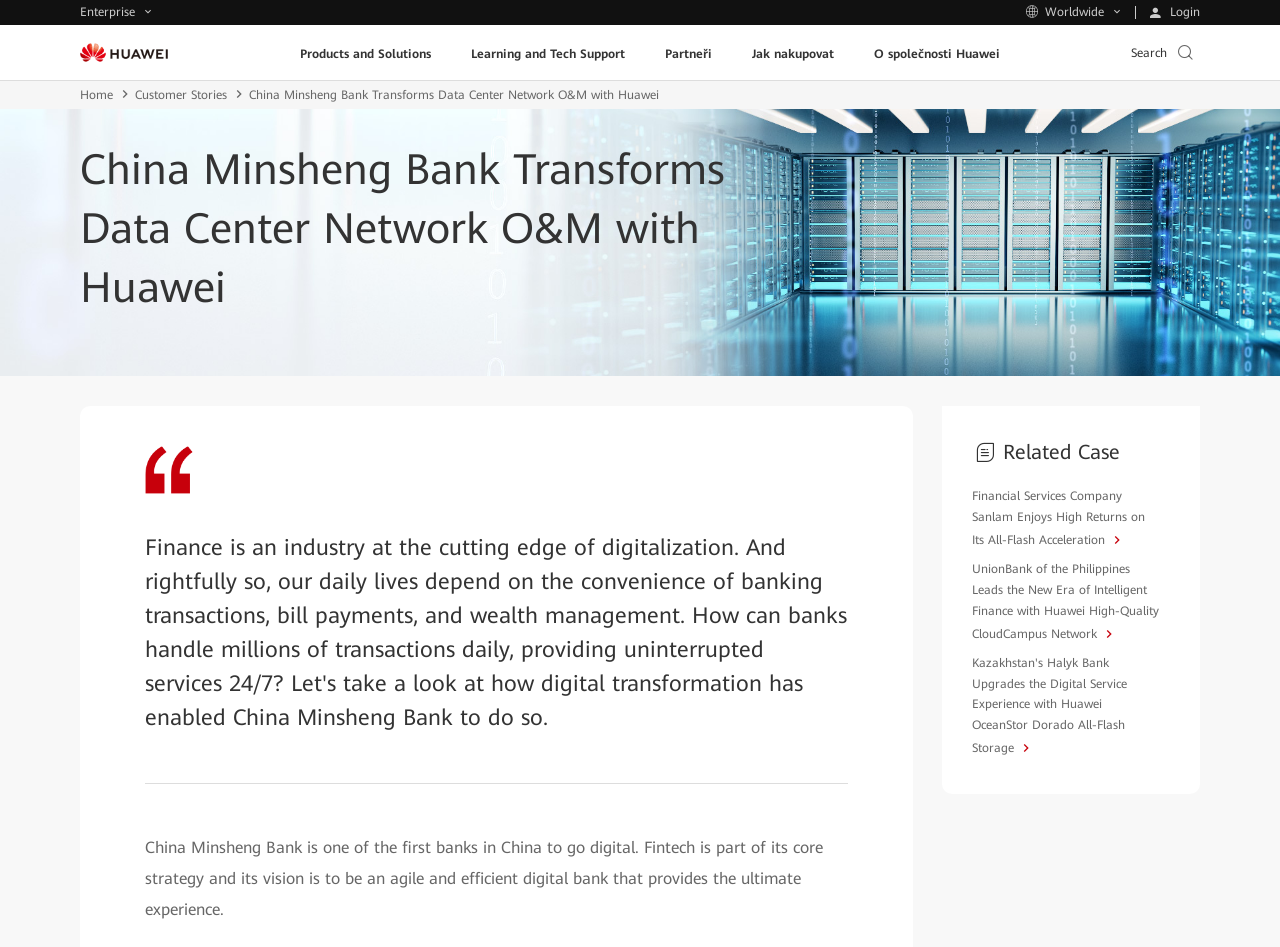Generate the text content of the main heading of the webpage.

China Minsheng Bank Transforms Data Center Network O&M with Huawei